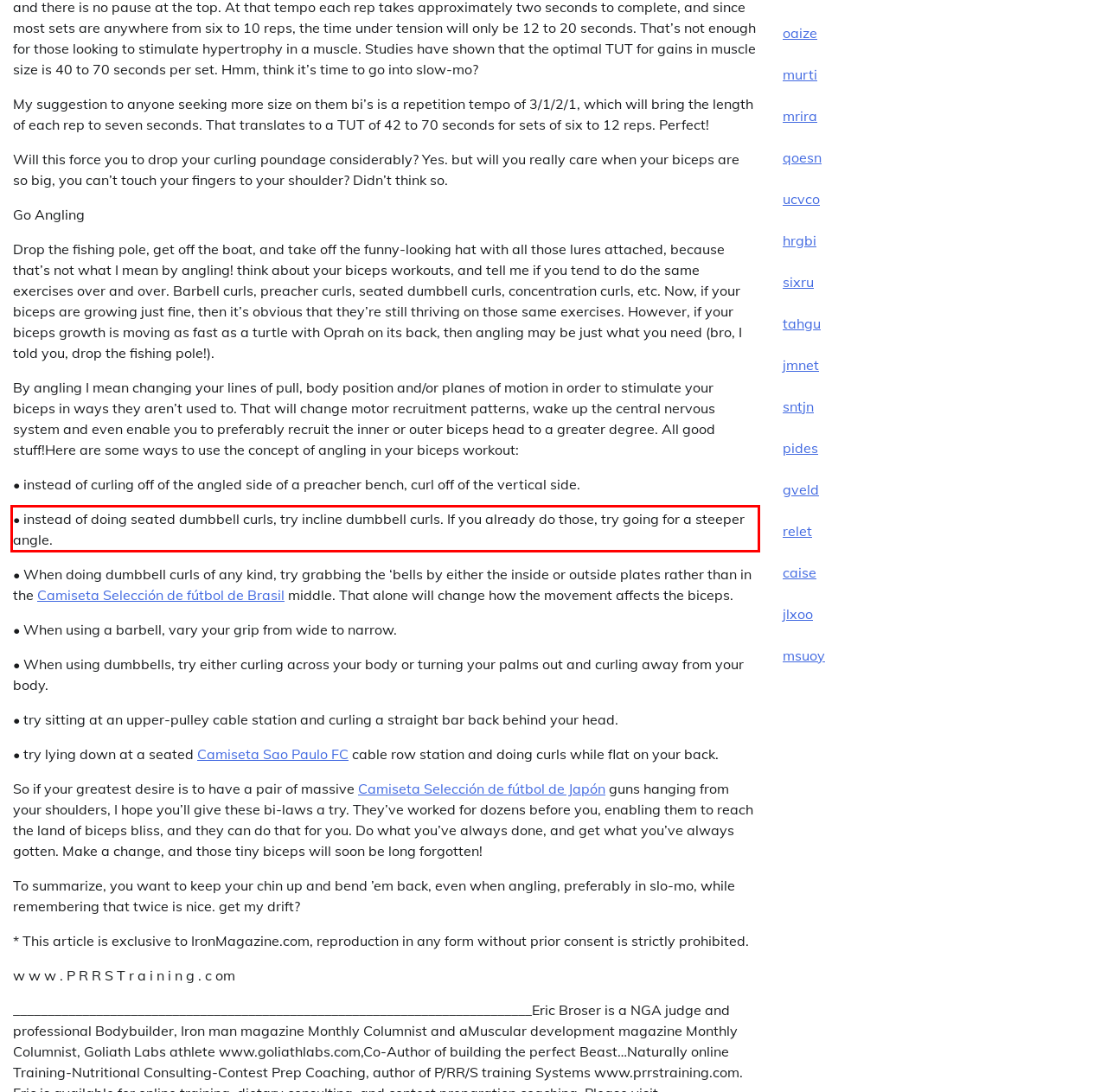Identify and transcribe the text content enclosed by the red bounding box in the given screenshot.

• instead of doing seated dumbbell curls, try incline dumbbell curls. If you already do those, try going for a steeper angle.